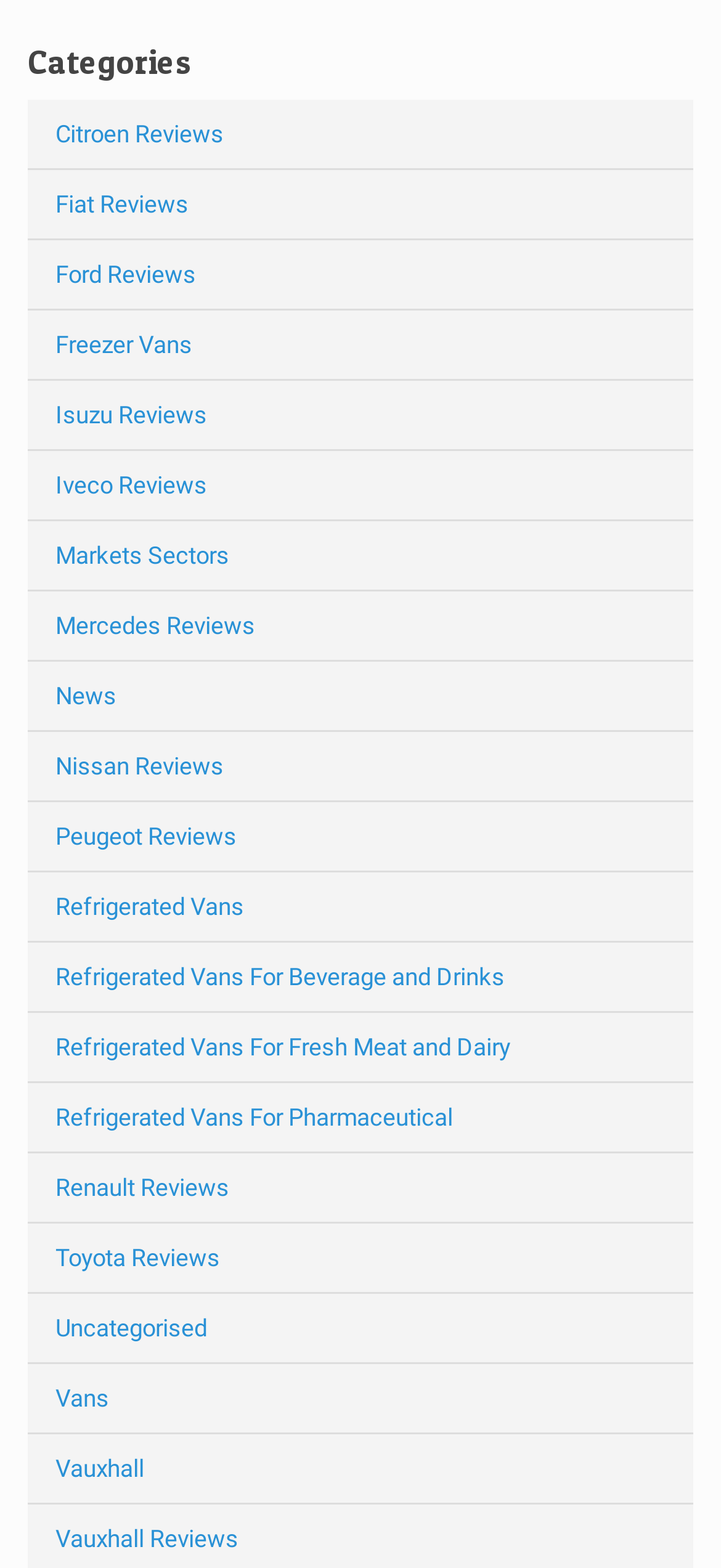Please find the bounding box coordinates of the section that needs to be clicked to achieve this instruction: "view March 2024".

None